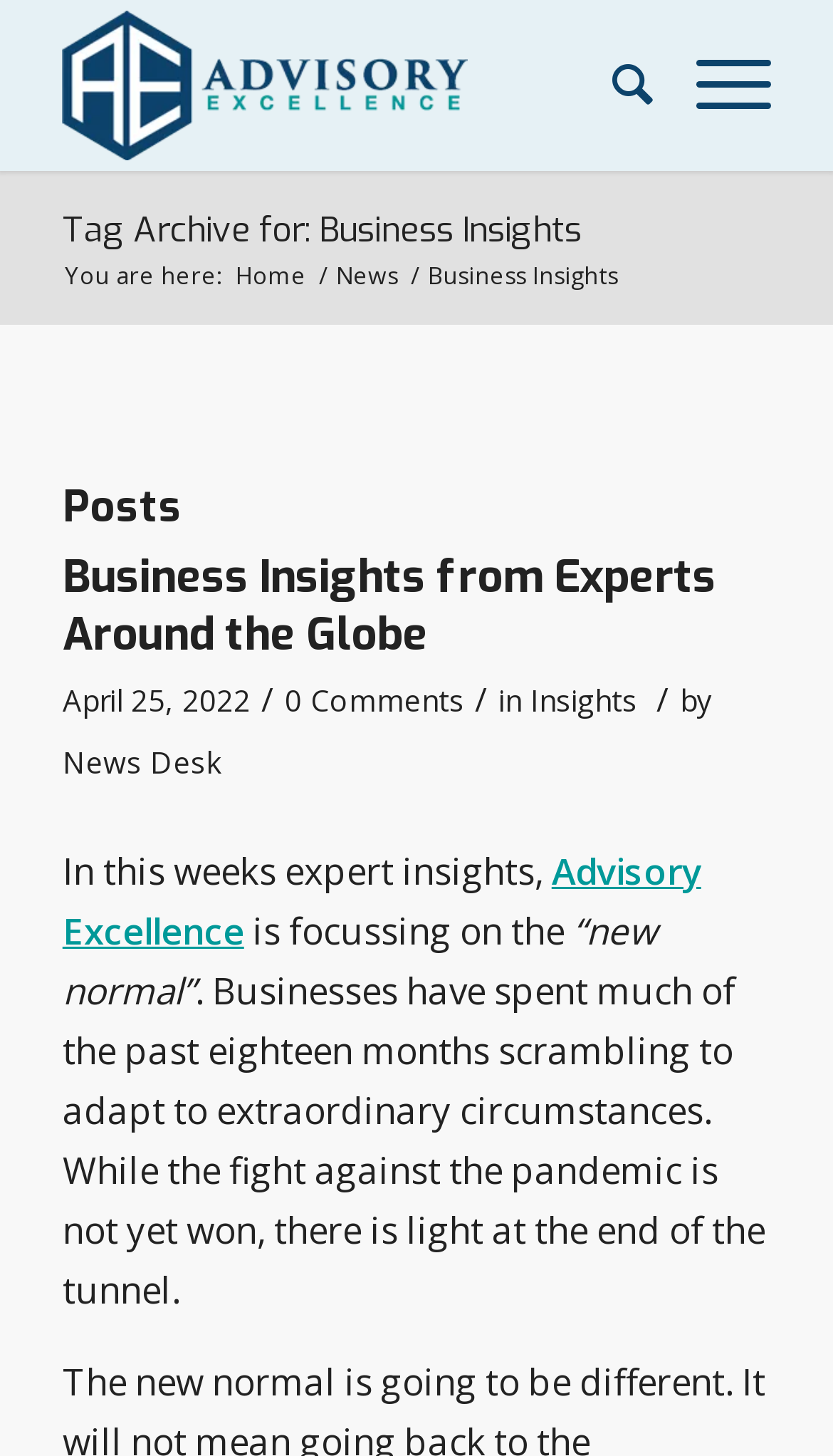What is the category of the current page?
Using the image, answer in one word or phrase.

Business Insights